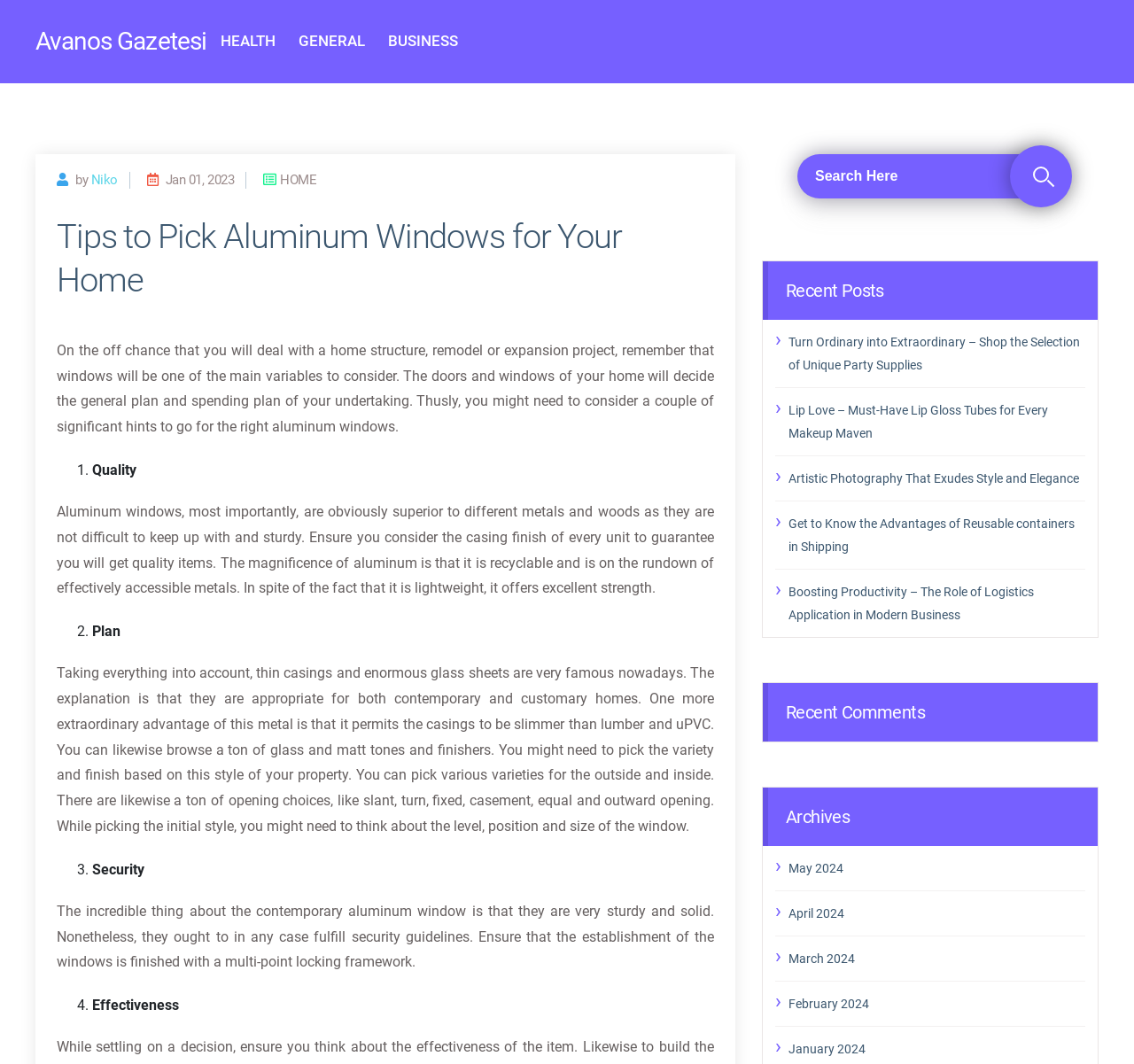Identify and provide the title of the webpage.

Tips to Pick Aluminum Windows for Your Home